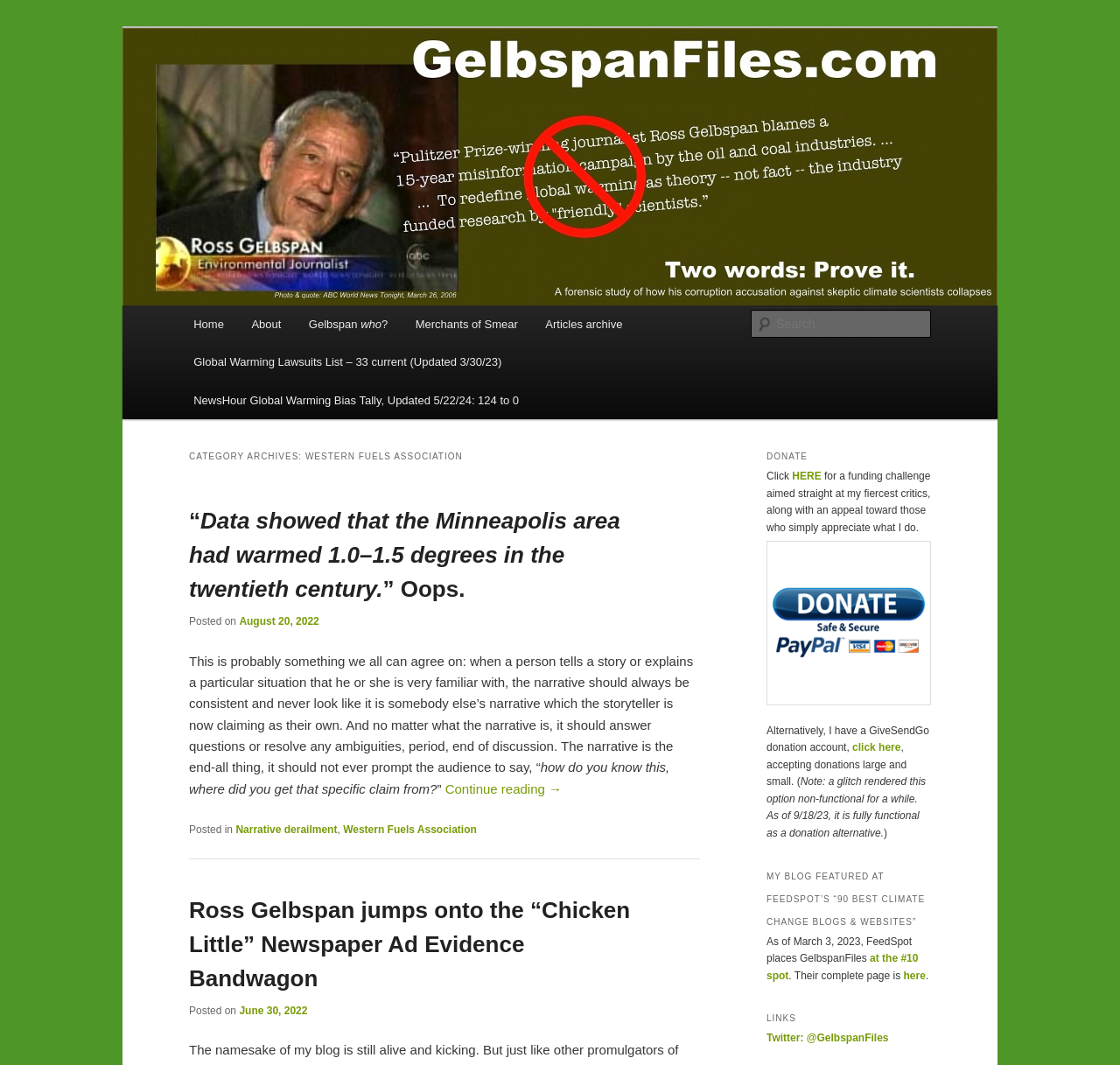What is the author's Twitter handle?
Please give a detailed answer to the question using the information shown in the image.

The author's Twitter handle is @GelbspanFiles, which is provided in the 'LINKS' section at the bottom of the webpage.